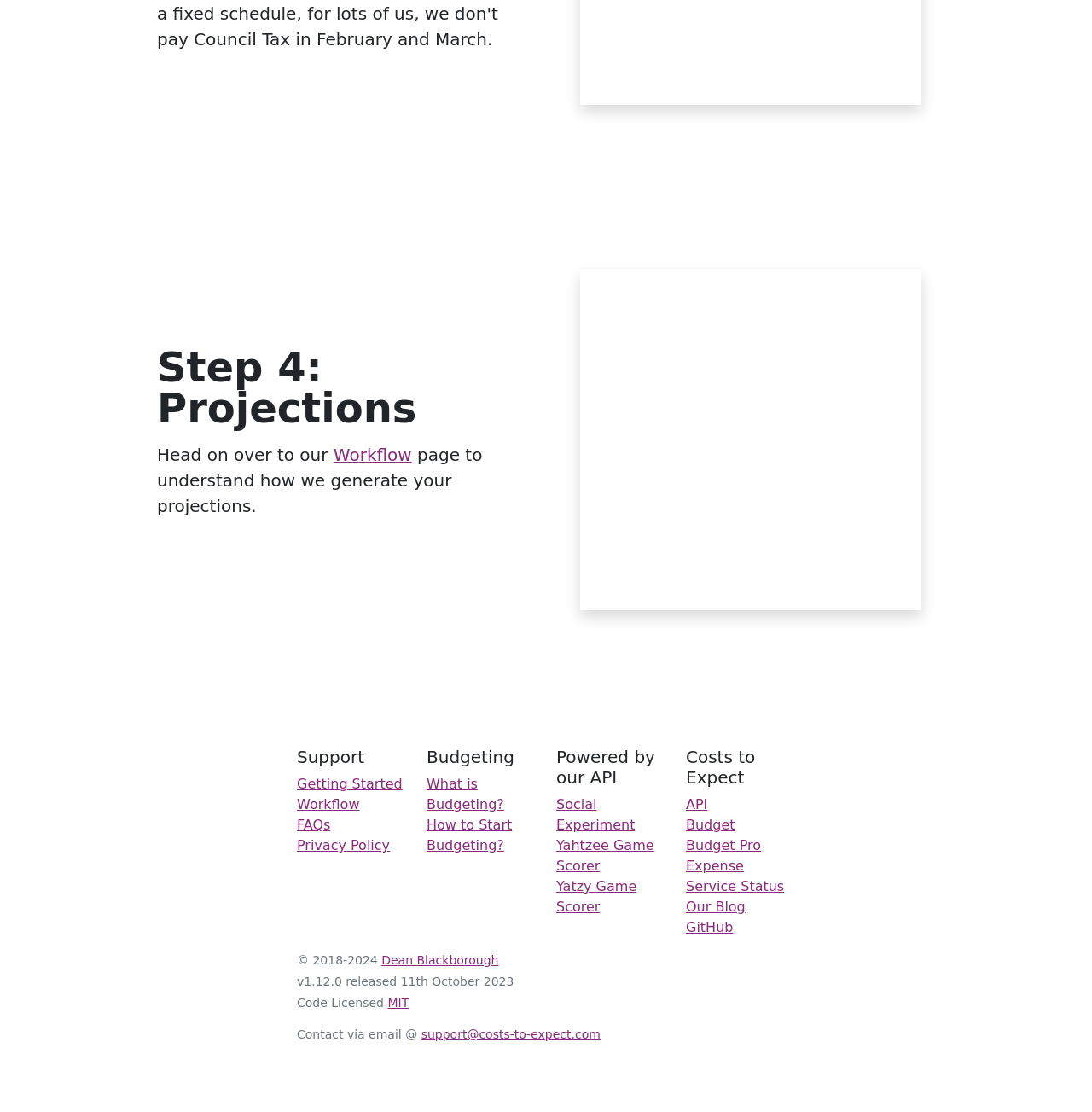Provide the bounding box coordinates of the UI element that matches the description: "API".

[0.628, 0.716, 0.648, 0.731]